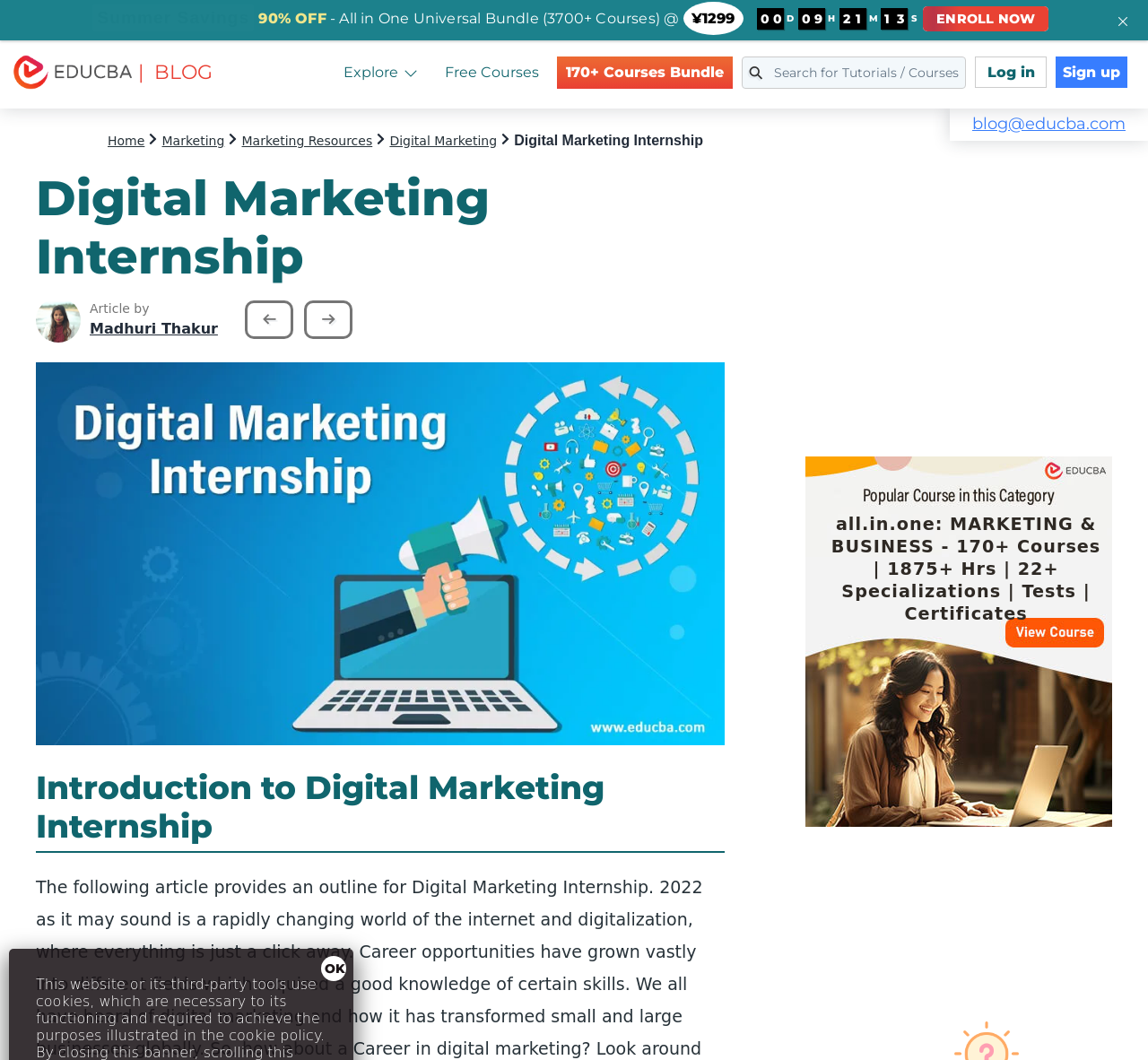Explain the webpage's layout and main content in detail.

The webpage is about a guide to Digital Marketing Internship, discussing its introduction and benefits. At the top left corner, there is a logo of EDUCBA, which is an image and a link. Next to it, there is another link to EDUCBA. On the top right corner, there is a navigation menu with links to "Explore", "Free Courses", "170+ Courses Bundle", a search bar, "Log in", and "Sign up". 

Below the navigation menu, there are links to "blog@educba.com", "Home", "Marketing", "Marketing Resources", and "Digital Marketing" on the left side of the page. The main content of the page starts with a heading "Digital Marketing Internship" and a subheading "Article by Madhuri Thakur". There is an image of Madhuri Thakur on the left side of the subheading. 

Under the subheading, there are social media links and an image related to Digital Marketing Internship. The main content of the page is divided into sections, with the first section titled "Introduction to Digital Marketing Internship". There is a button "Close" at the bottom left corner of the page. At the very top of the page, there is a promotional banner for a course bundle with a discounted price.